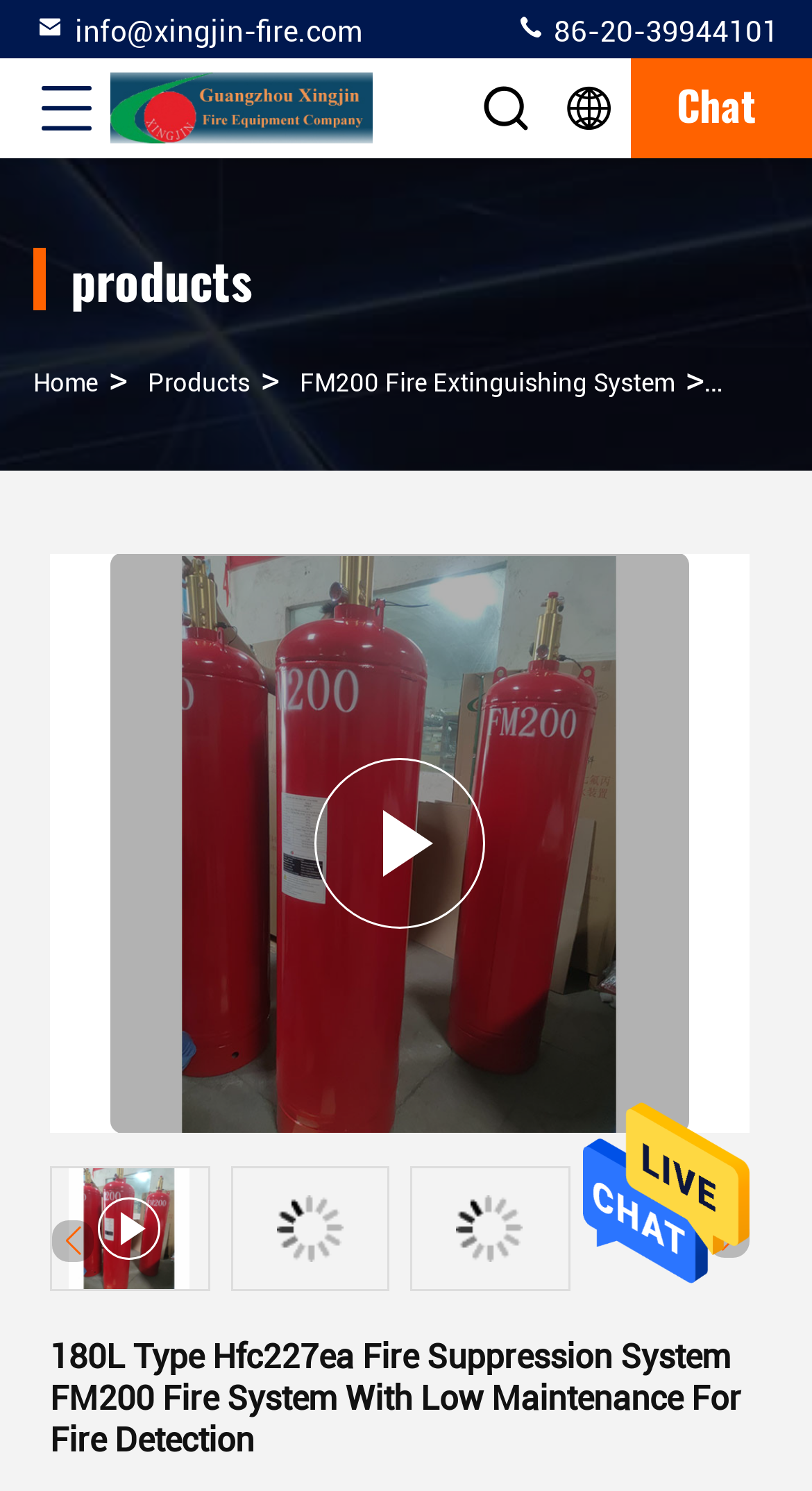Is the 'Previous slide' button enabled?
Please provide a comprehensive answer based on the contents of the image.

I checked the properties of the 'Previous slide' button and found that it is disabled, indicated by the 'disabled: True' property.